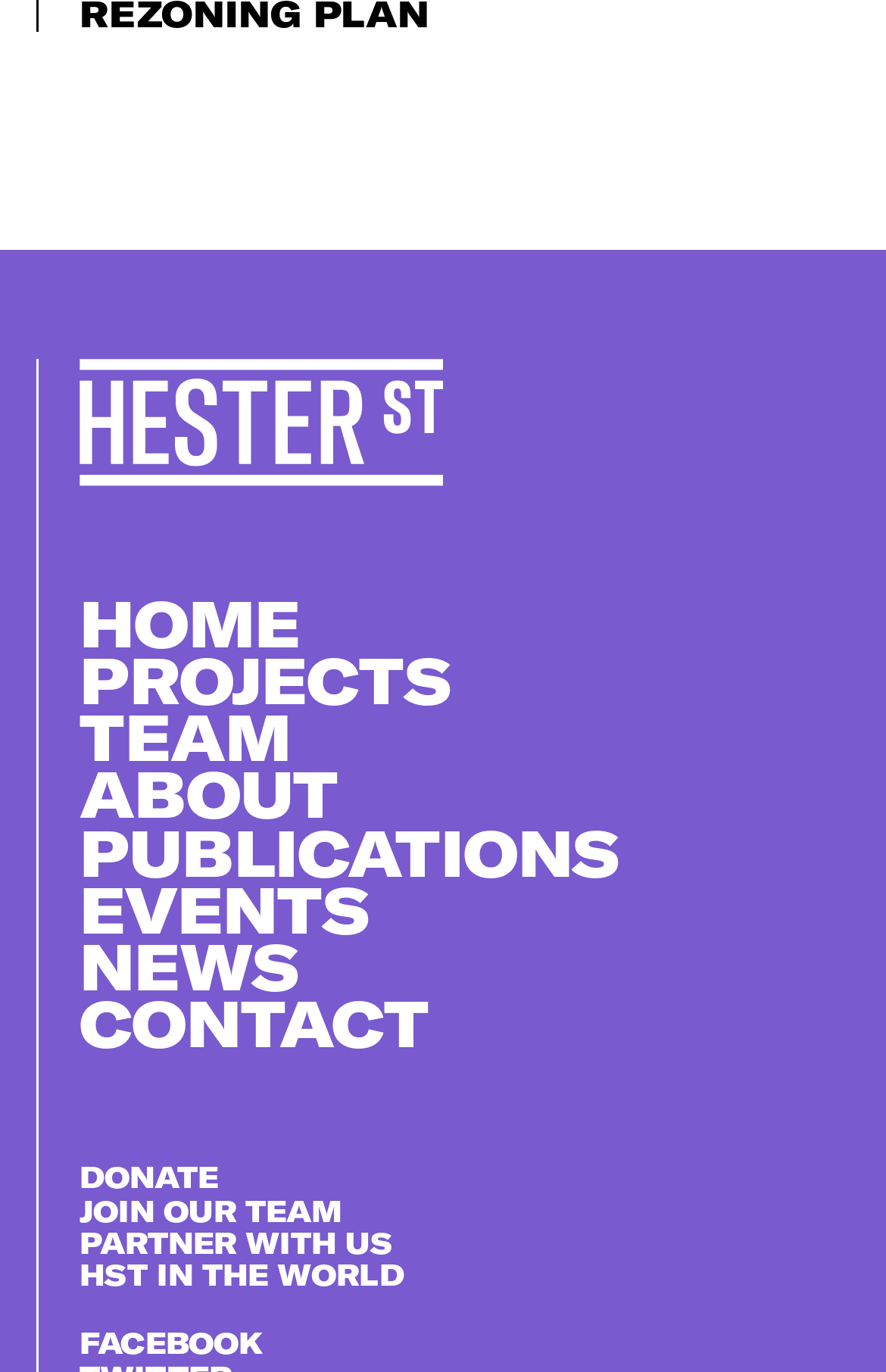Find the bounding box coordinates for the element that must be clicked to complete the instruction: "go to home page". The coordinates should be four float numbers between 0 and 1, indicated as [left, top, right, bottom].

[0.09, 0.425, 0.338, 0.482]